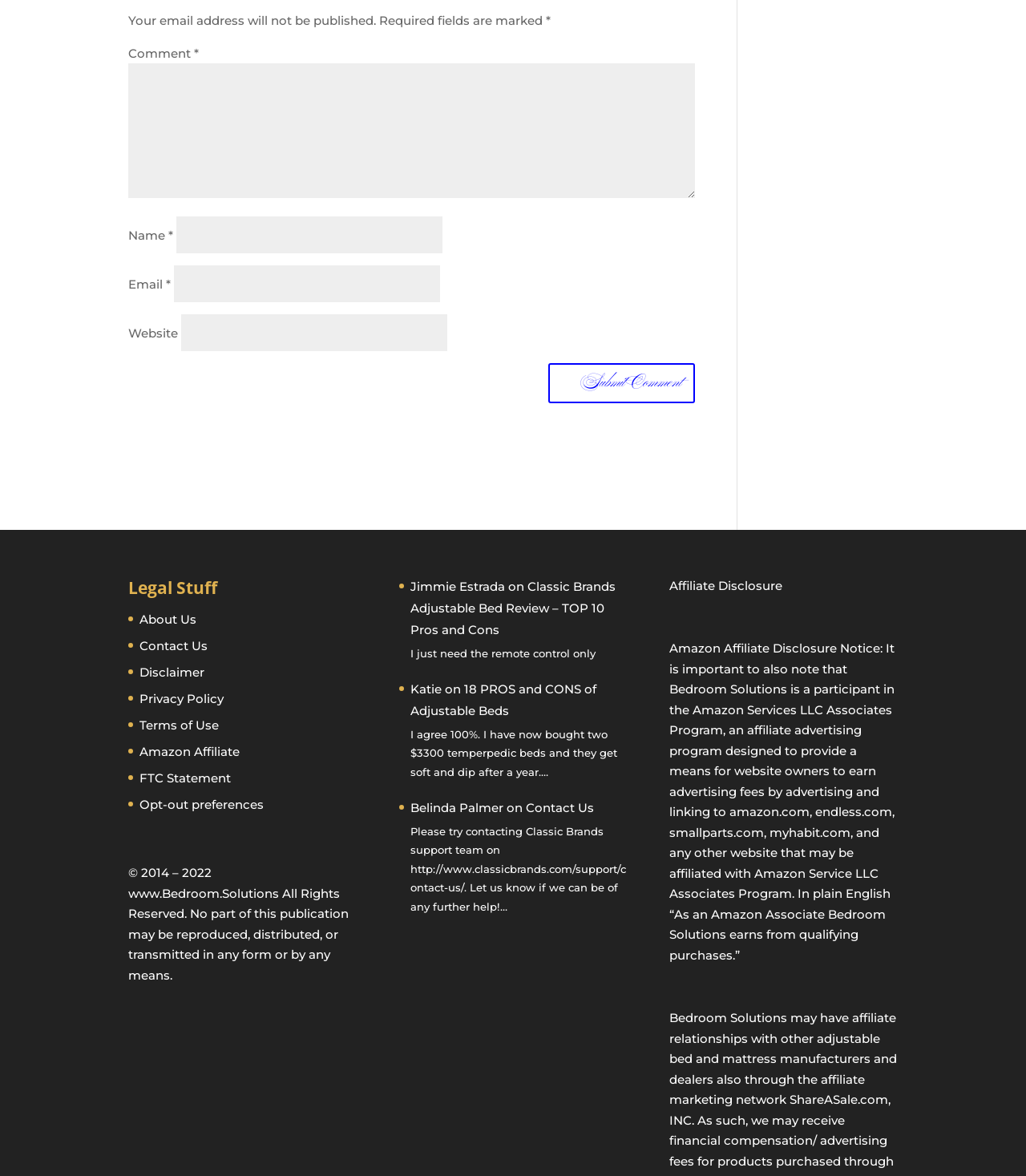Locate the bounding box coordinates of the area you need to click to fulfill this instruction: 'Read the 'User Guide''. The coordinates must be in the form of four float numbers ranging from 0 to 1: [left, top, right, bottom].

None